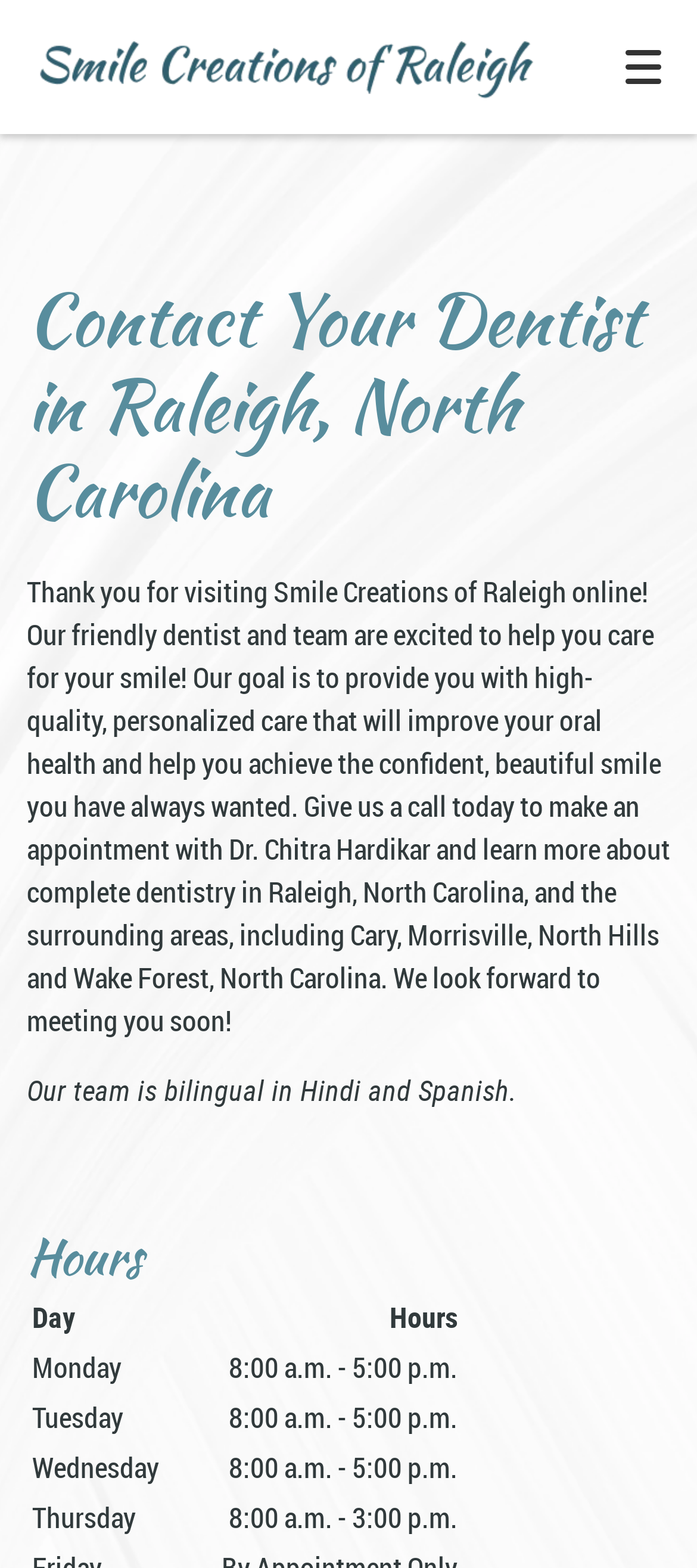Given the element description parent_node: Back aria-label="Toggle mobile menu", identify the bounding box coordinates for the UI element on the webpage screenshot. The format should be (top-left x, top-left y, bottom-right x, bottom-right y), with values between 0 and 1.

[0.846, 0.009, 1.0, 0.076]